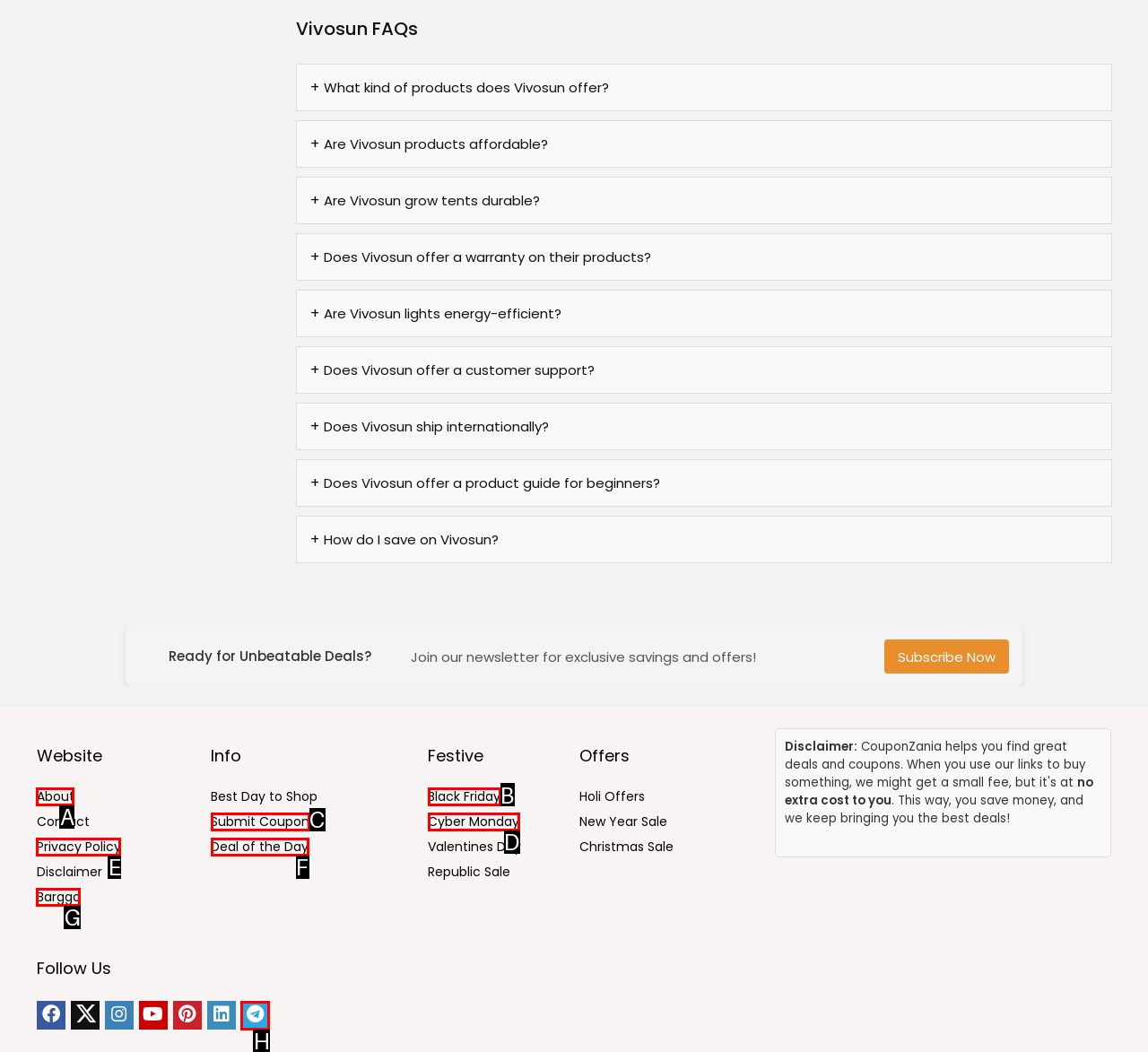Determine which HTML element should be clicked for this task: Get deals on Black Friday
Provide the option's letter from the available choices.

B